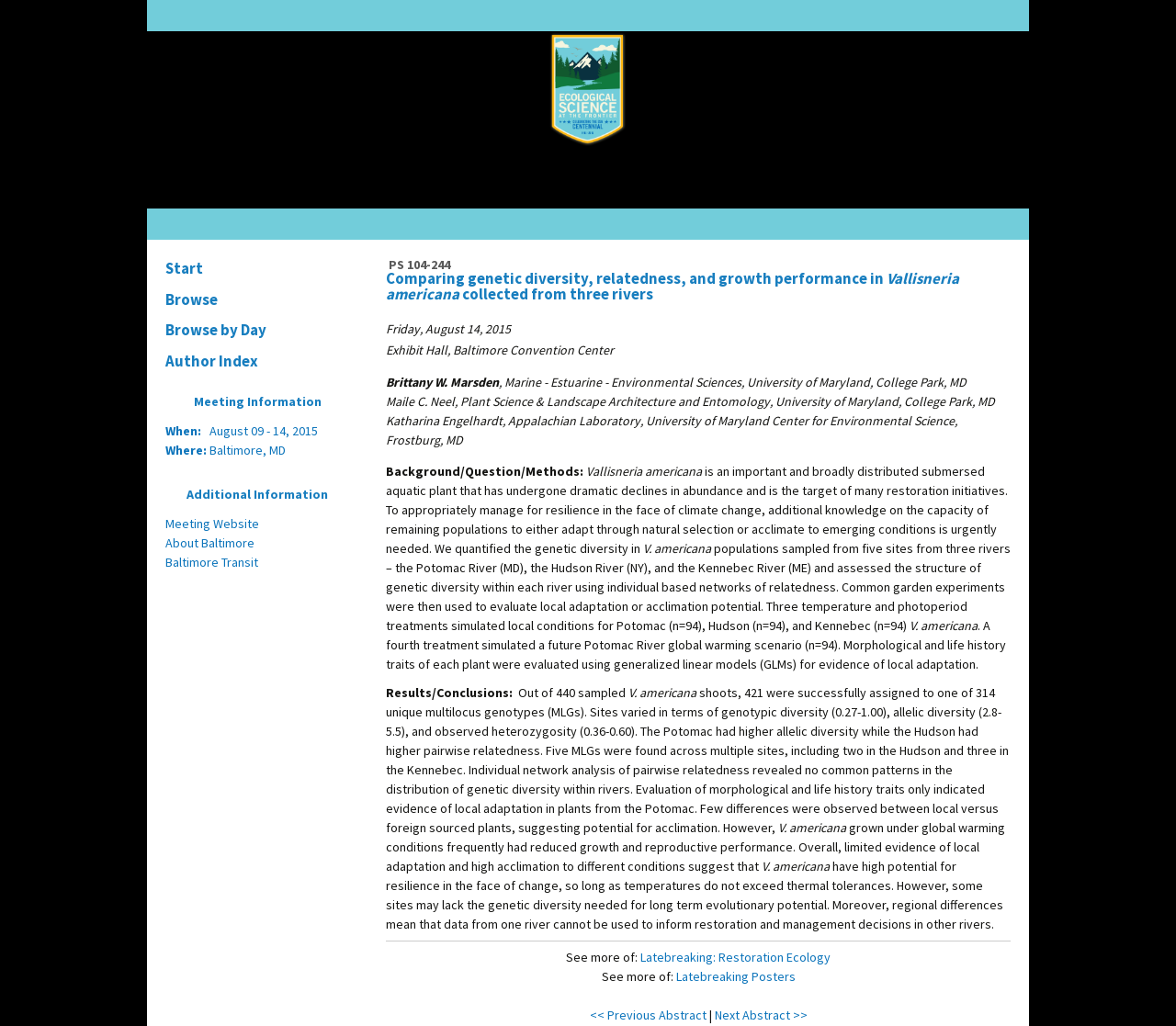Look at the image and give a detailed response to the following question: What is the name of the author?

The author's name is Brittany W. Marsden, which is specified in the static text element, along with the affiliation 'Marine - Estuarine - Environmental Sciences, University of Maryland, College Park, MD'.